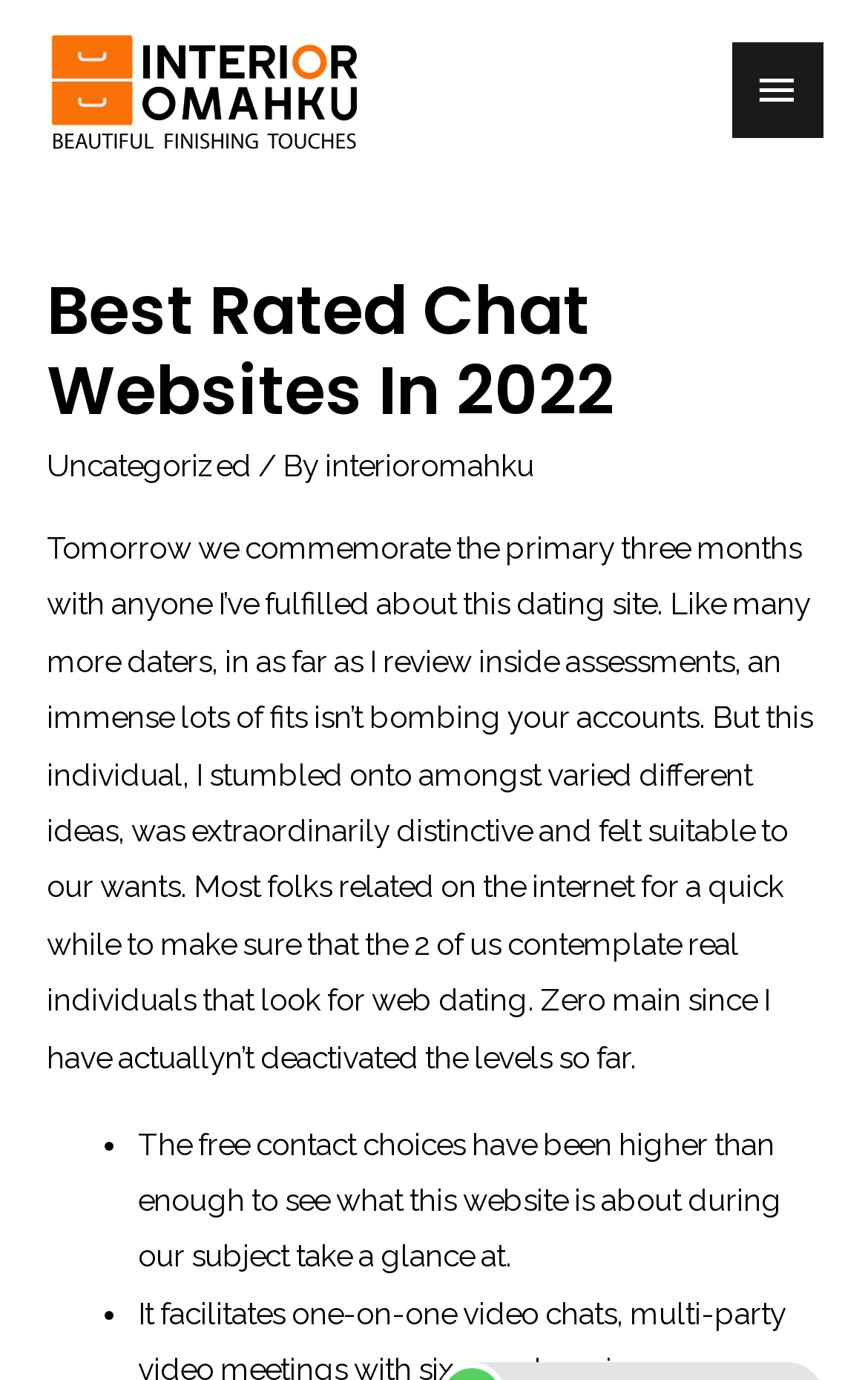How long has the author been using the dating site?
Provide a well-explained and detailed answer to the question.

The author mentions that they are commemorating the primary three months with someone they met on the dating site, indicating that they have been using the site for at least three months.